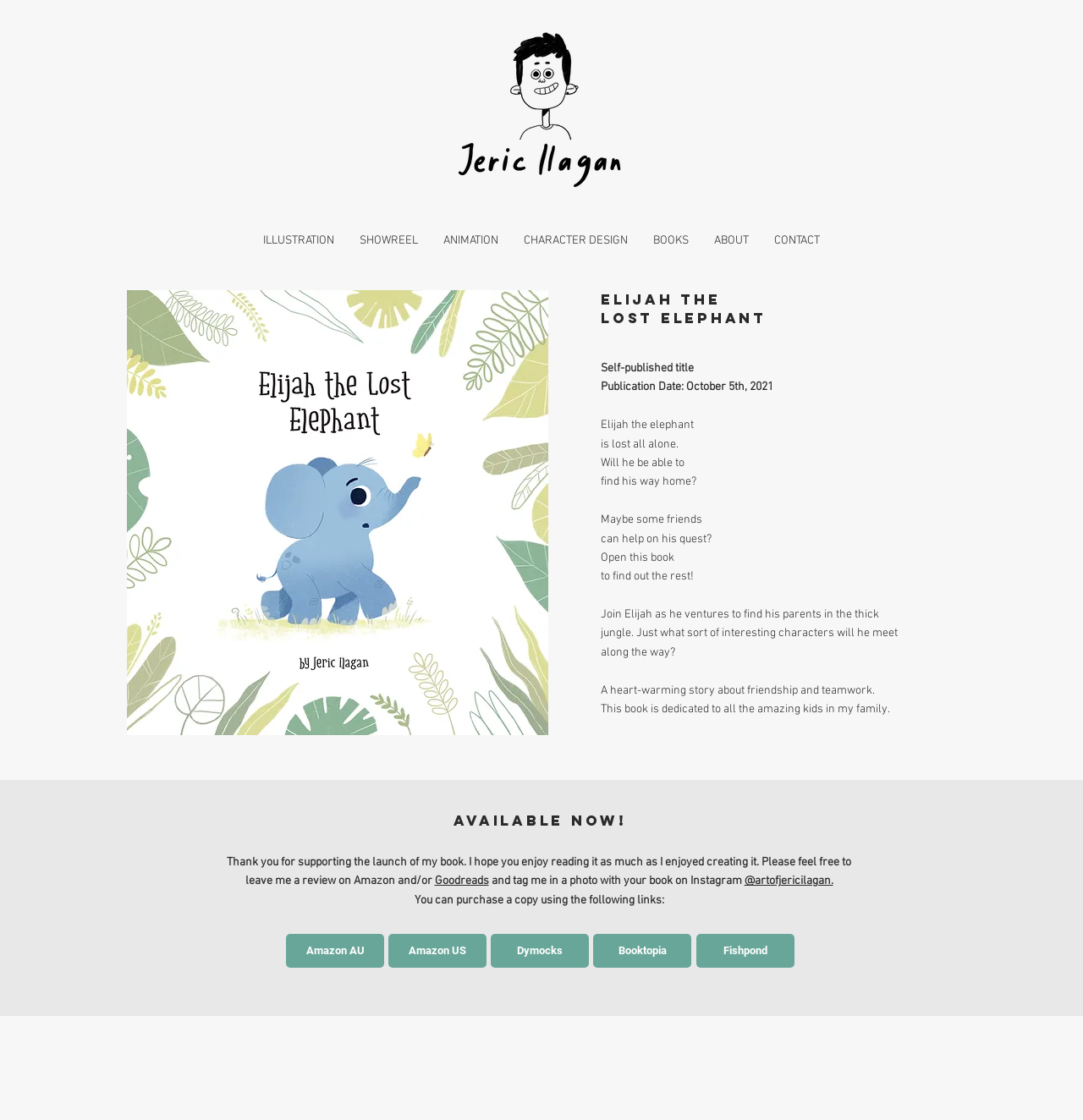Please determine the bounding box coordinates of the section I need to click to accomplish this instruction: "Visit the about page".

[0.648, 0.204, 0.703, 0.227]